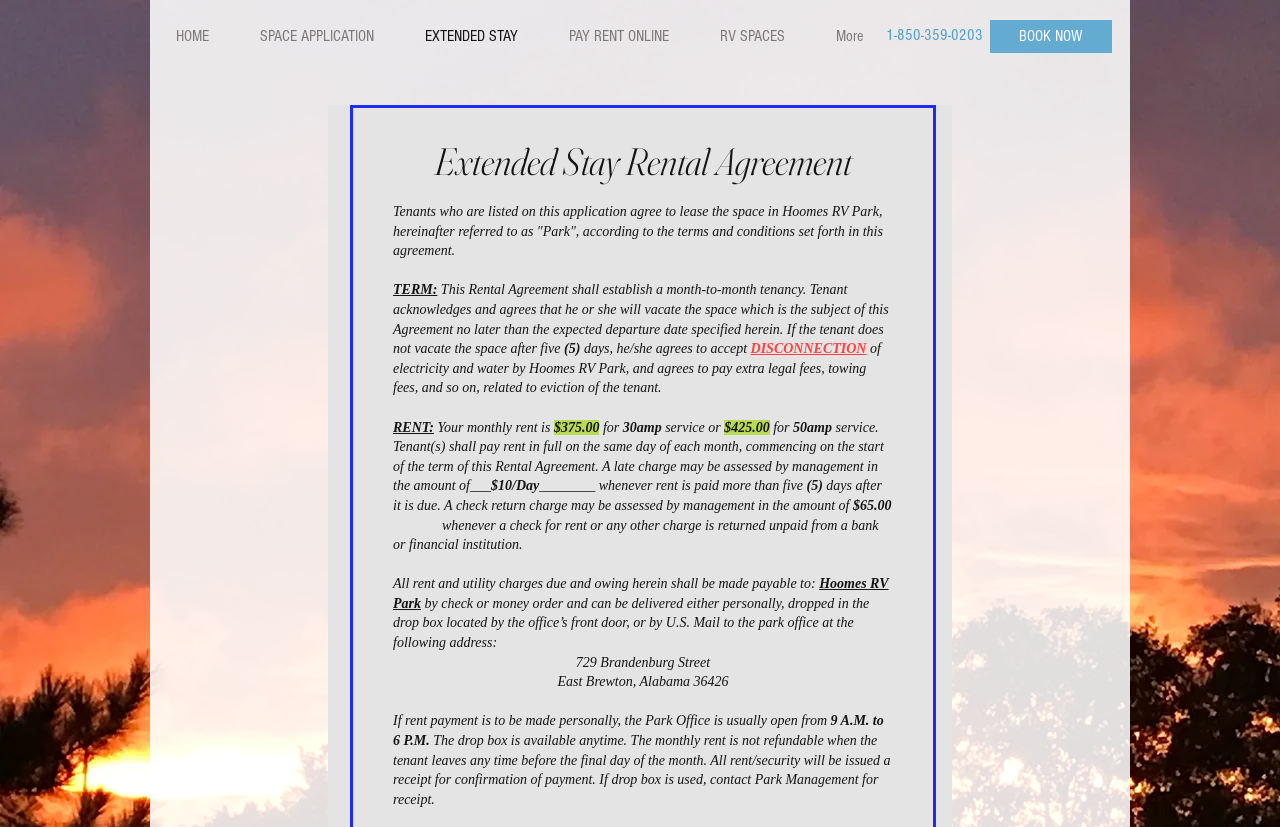Create a detailed description of the webpage's content and layout.

The webpage is about Hoomes RV Park, specifically an extended stay rental agreement. At the top, there is a navigation bar with links to different sections of the website, including "HOME", "SPACE APPLICATION", "EXTENDED STAY", "PAY RENT ONLINE", and "RV SPACES". To the right of the navigation bar, there is a phone number "1-850-359-0203" displayed.

Below the navigation bar, there is a prominent "BOOK NOW" link. The main content of the webpage is the extended stay rental agreement, which is divided into several sections. The agreement starts with a heading "Extended Stay Rental Agreement" followed by a paragraph of text explaining the terms and conditions of the agreement.

The agreement is structured into sections, including "TERM", "RENT", and "PAYMENT TERMS". The "TERM" section explains the duration of the rental agreement and the expected departure date. The "RENT" section specifies the monthly rent, which is either $375.00 for 30amp service or $425.00 for 50amp service. The "PAYMENT TERMS" section outlines the payment schedule, late fees, and check return charges.

At the bottom of the webpage, there is information about making rent payments, including the address of the park office and the office hours.